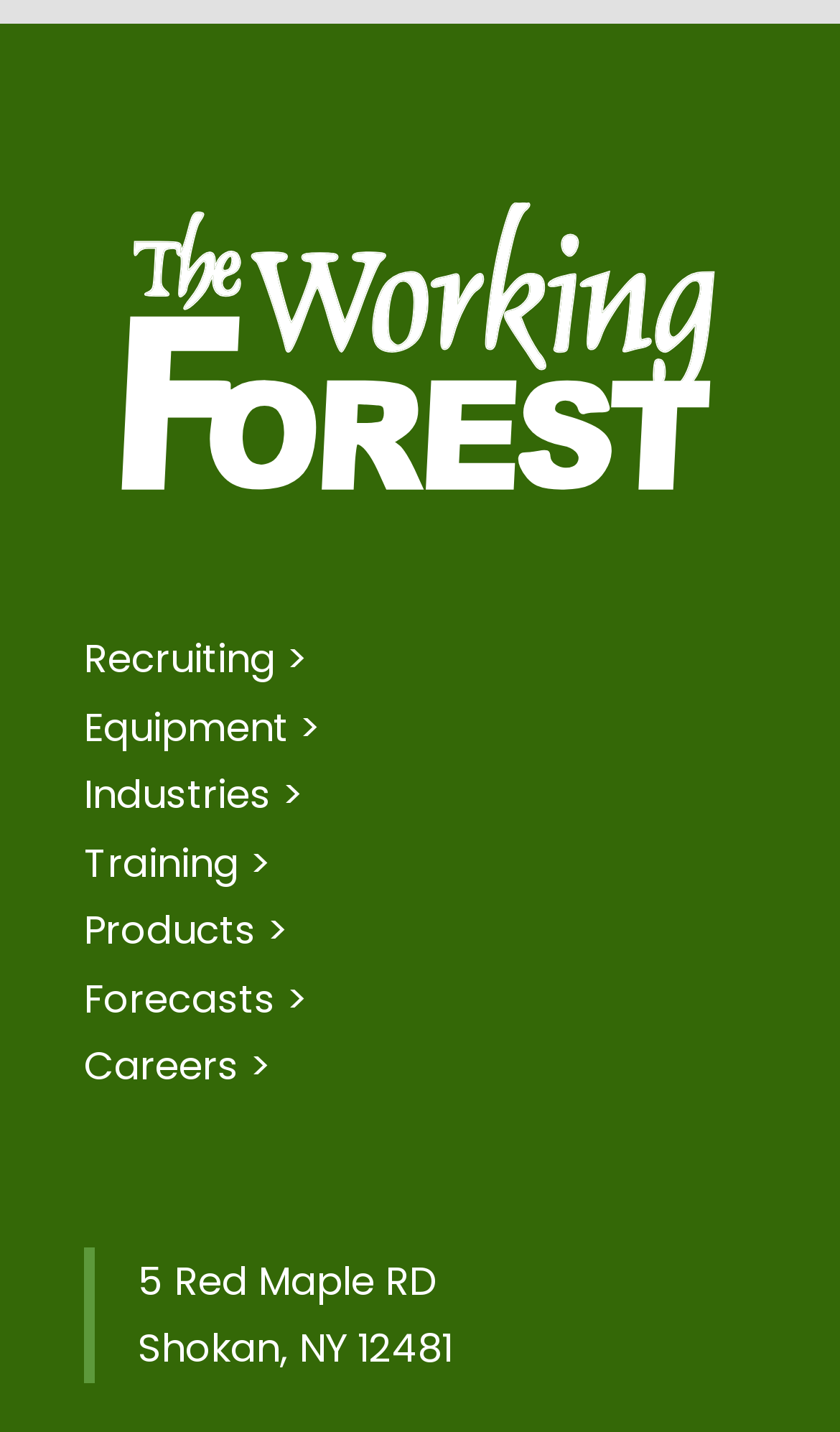Carefully examine the image and provide an in-depth answer to the question: What is the last link in the top section?

I looked at the link elements in the top section of the webpage and found that the last link is 'Careers >'.